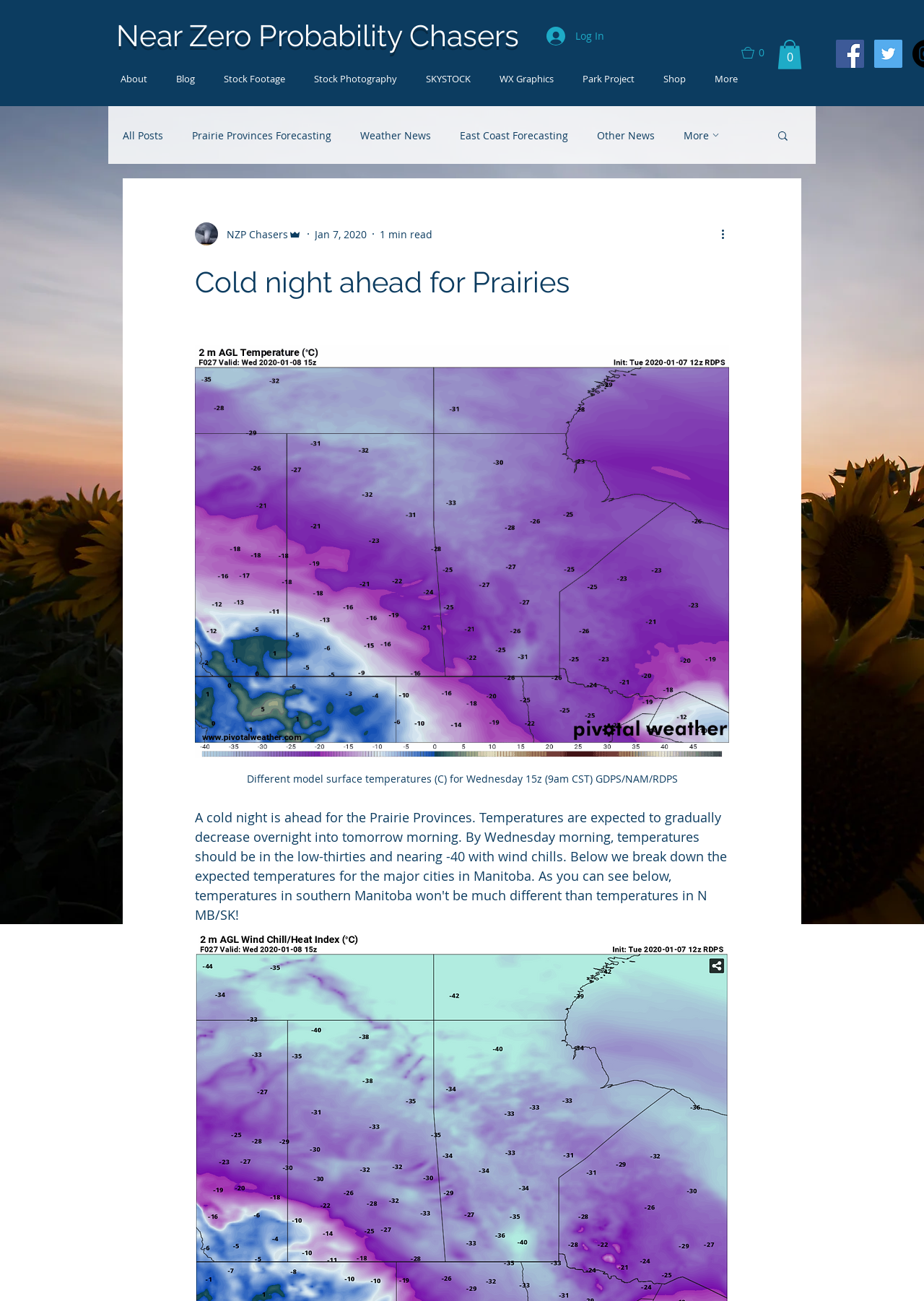Please provide a one-word or phrase answer to the question: 
What is the author's role?

Admin